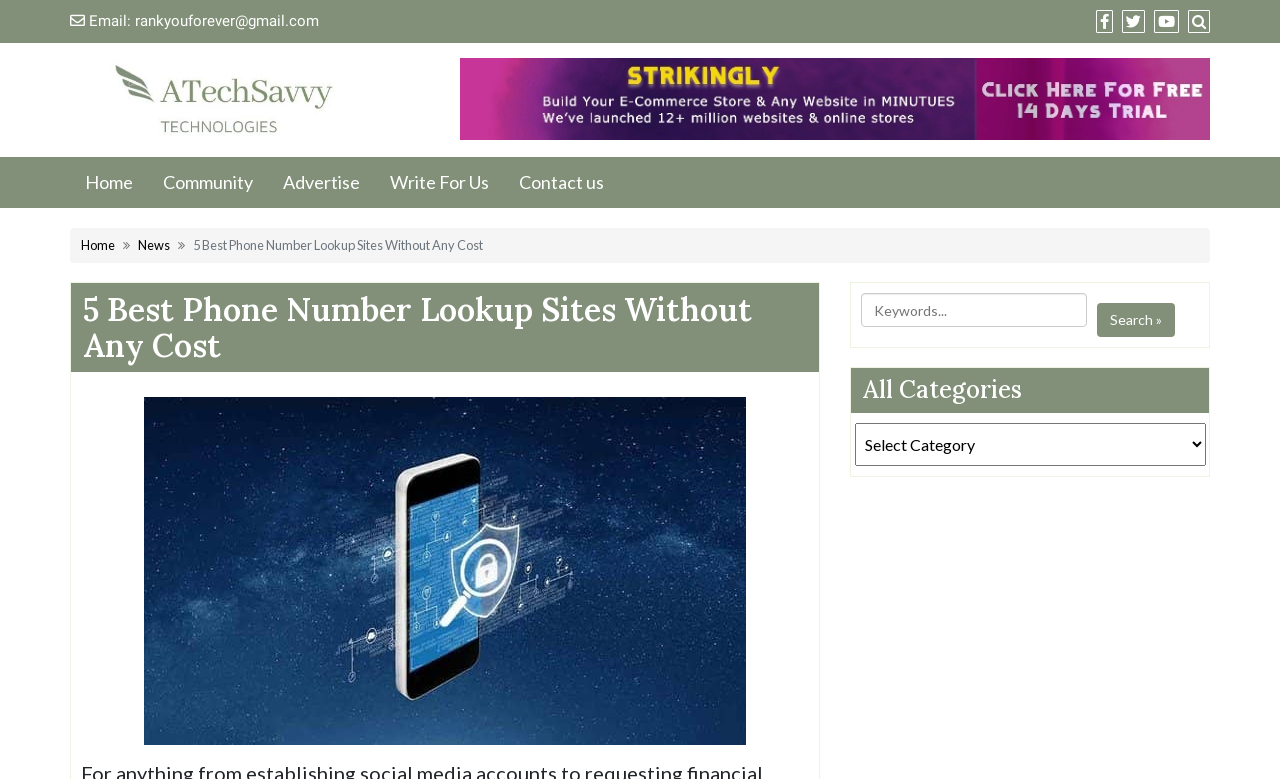For the following element description, predict the bounding box coordinates in the format (top-left x, top-left y, bottom-right x, bottom-right y). All values should be floating point numbers between 0 and 1. Description: Search »

[0.857, 0.389, 0.918, 0.433]